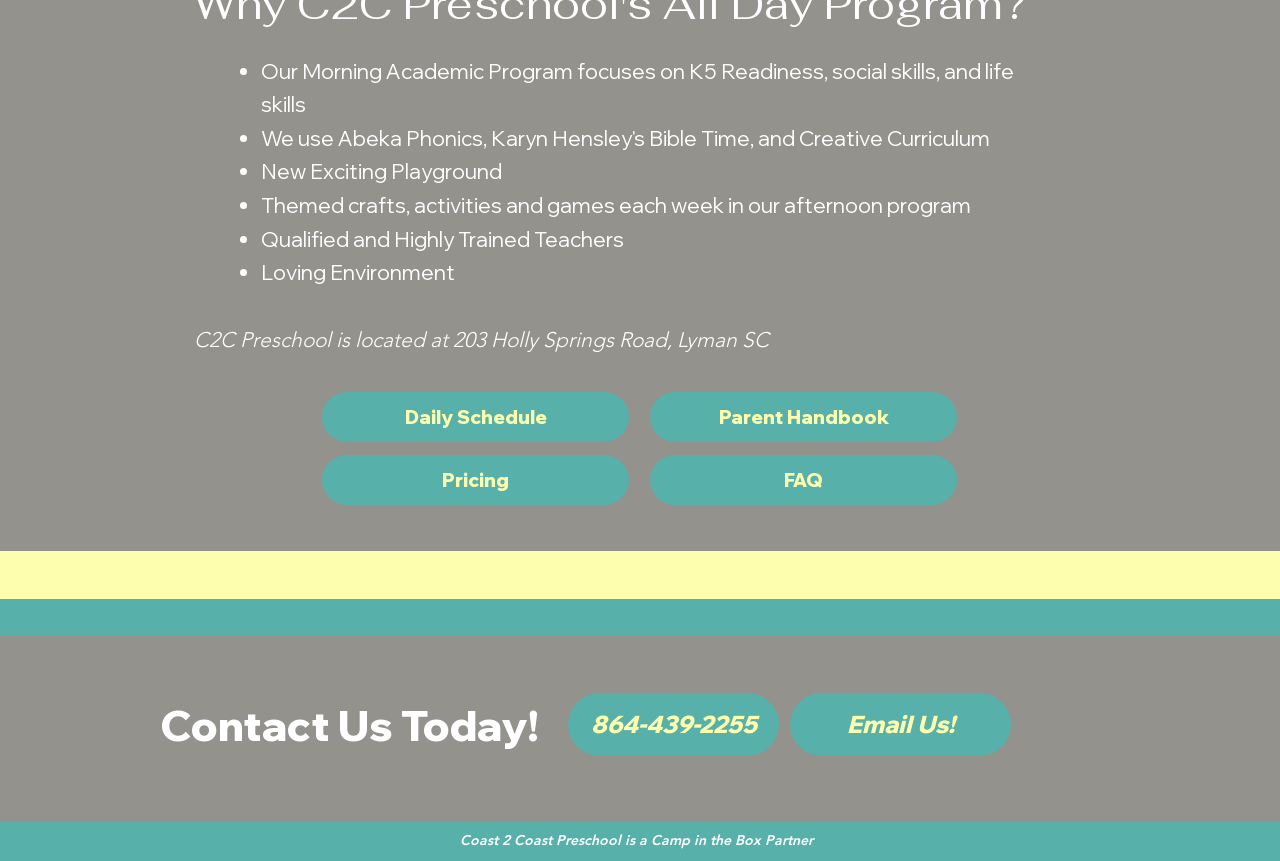What is the focus of the Morning Academic Program?
Please use the image to deliver a detailed and complete answer.

The focus of the Morning Academic Program can be determined by reading the heading 'Our Morning Academic Program focuses on K5 Readiness, social skills, and life skills' which is located at the top of the webpage.